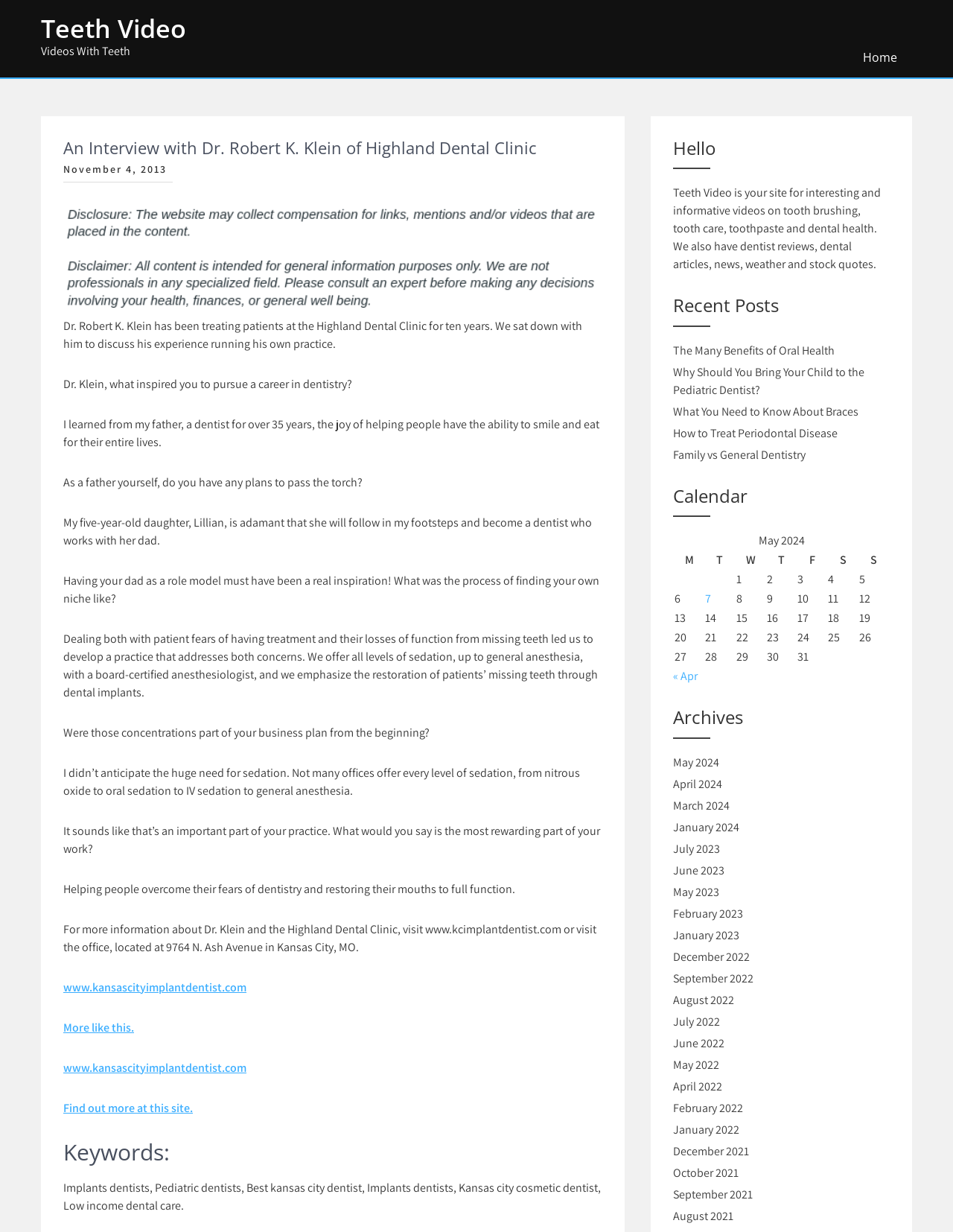What is the topic of the interview with Dr. Klein?
From the screenshot, supply a one-word or short-phrase answer.

his experience running his own practice